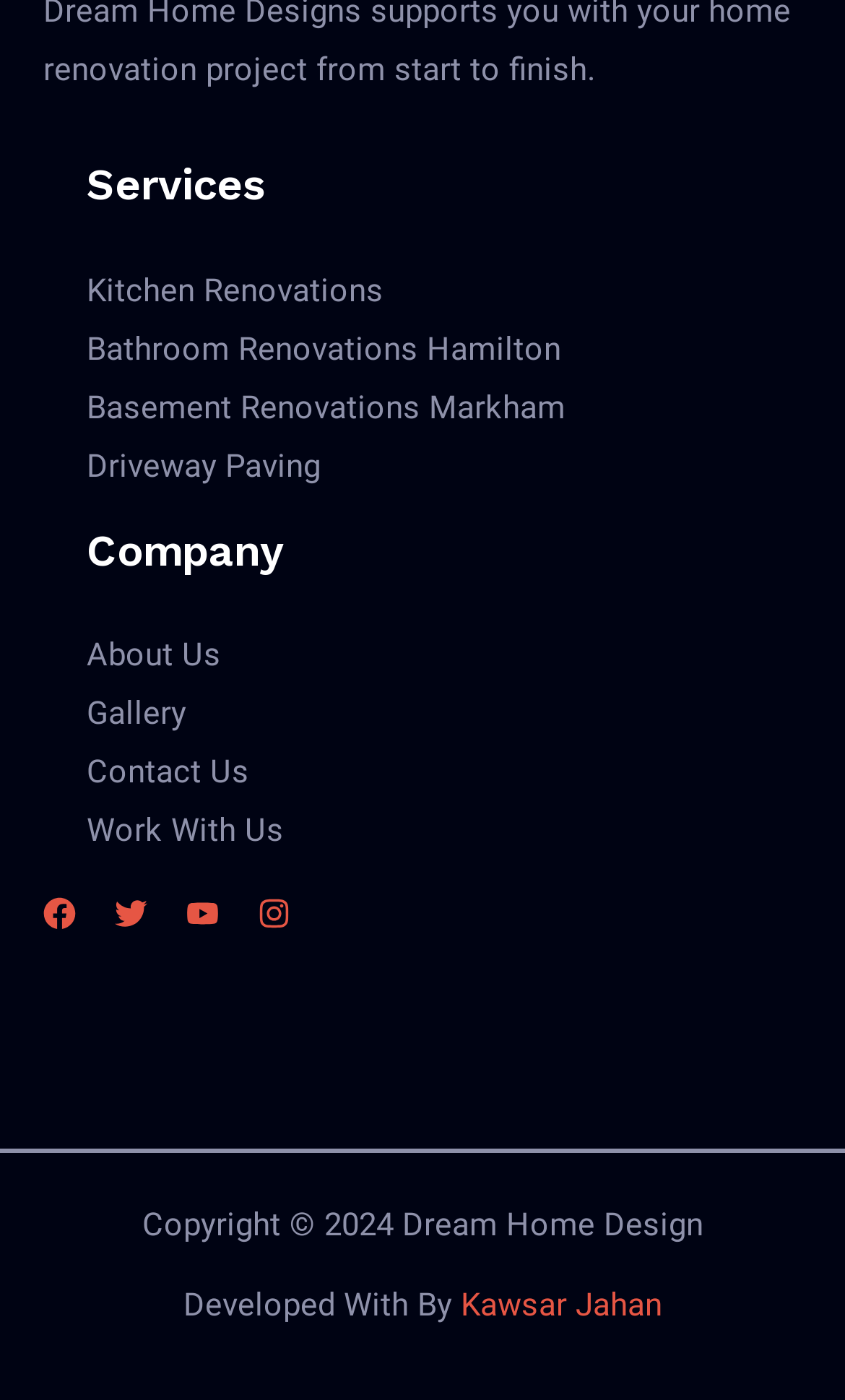What is the name of the company?
Based on the image, answer the question in a detailed manner.

I looked at the copyright information at the bottom of the webpage, which states 'Copyright © 2024 Dream Home Design', and found that the name of the company is Dream Home Design.